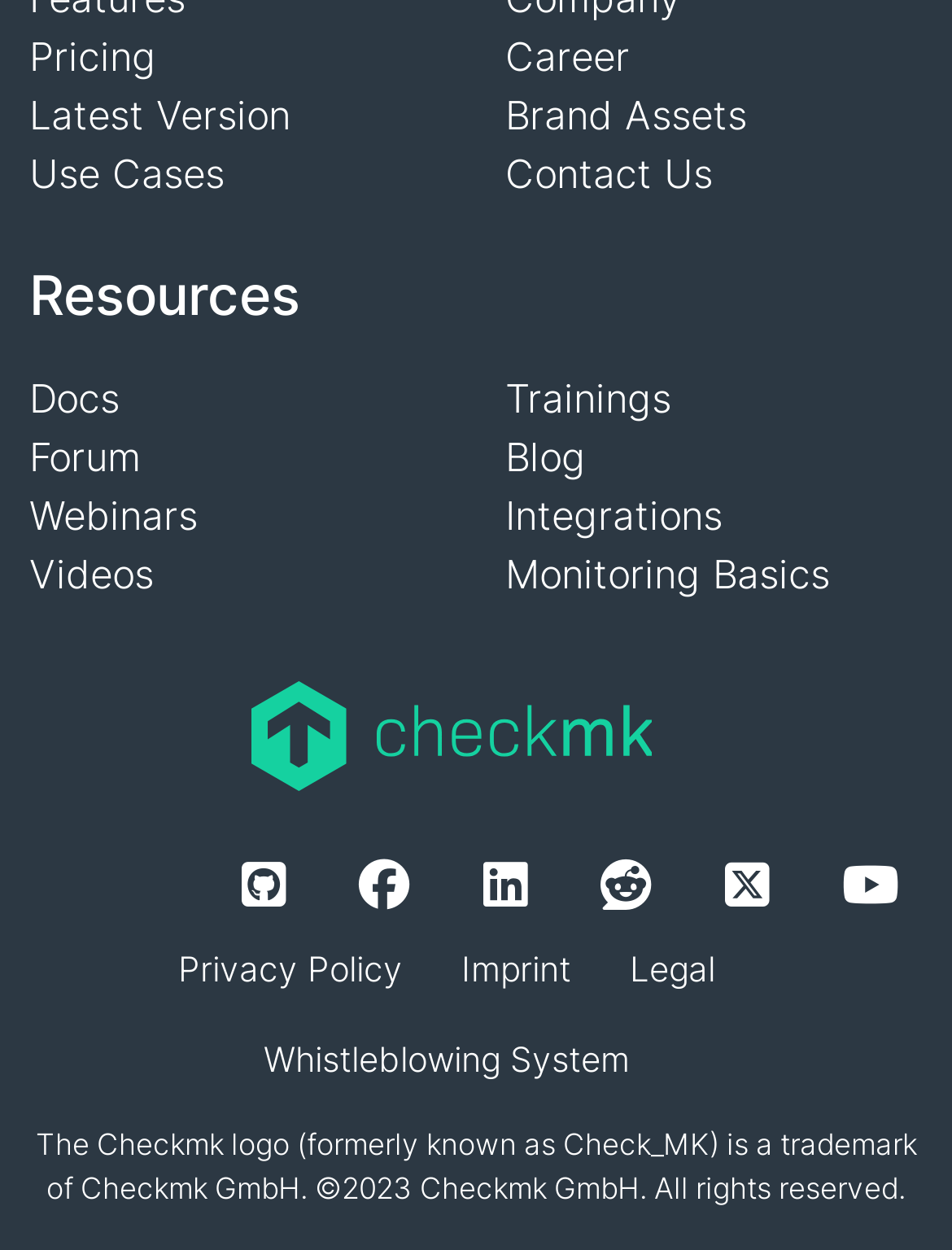What is the last item in the resources section?
Based on the screenshot, provide a one-word or short-phrase response.

Monitoring Basics